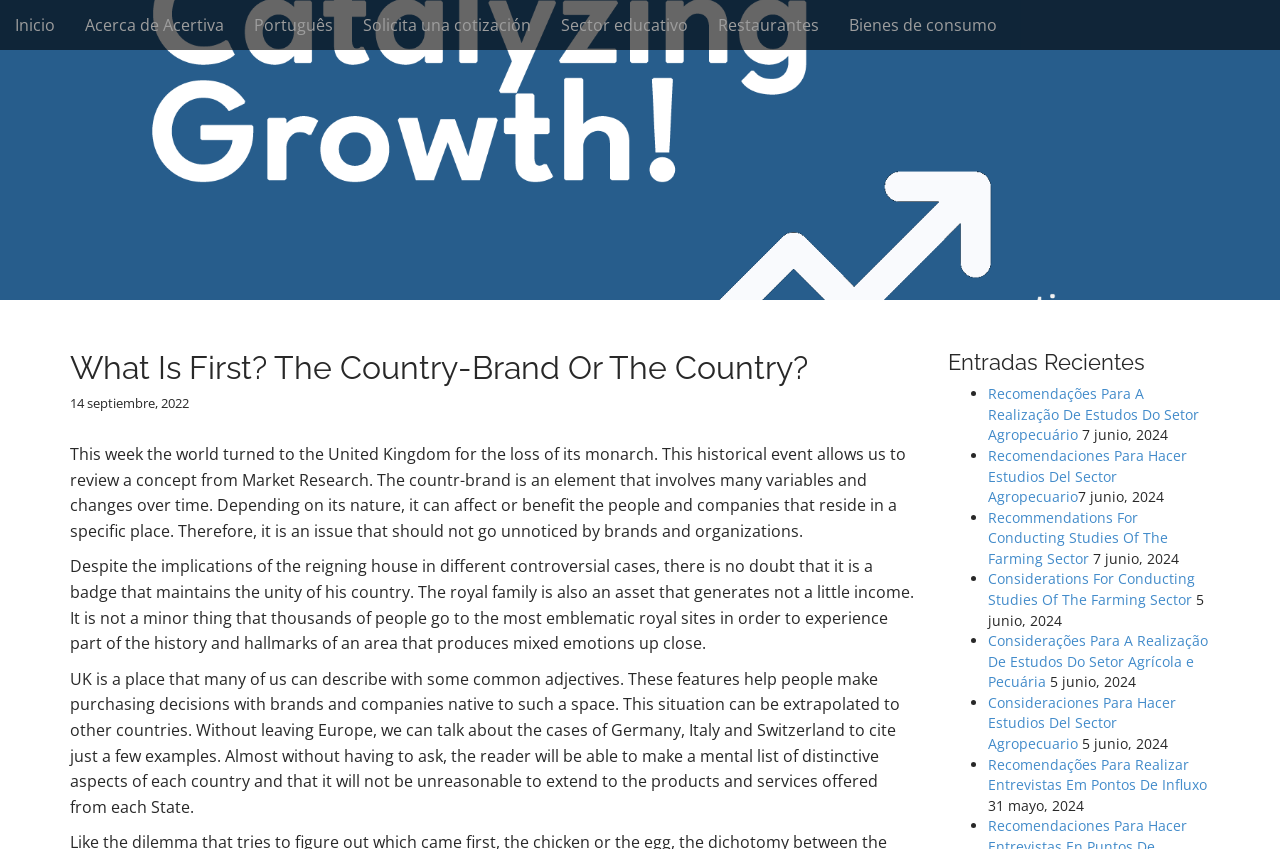Determine the bounding box for the UI element that matches this description: "Bienes de consumo".

[0.652, 0.0, 0.791, 0.059]